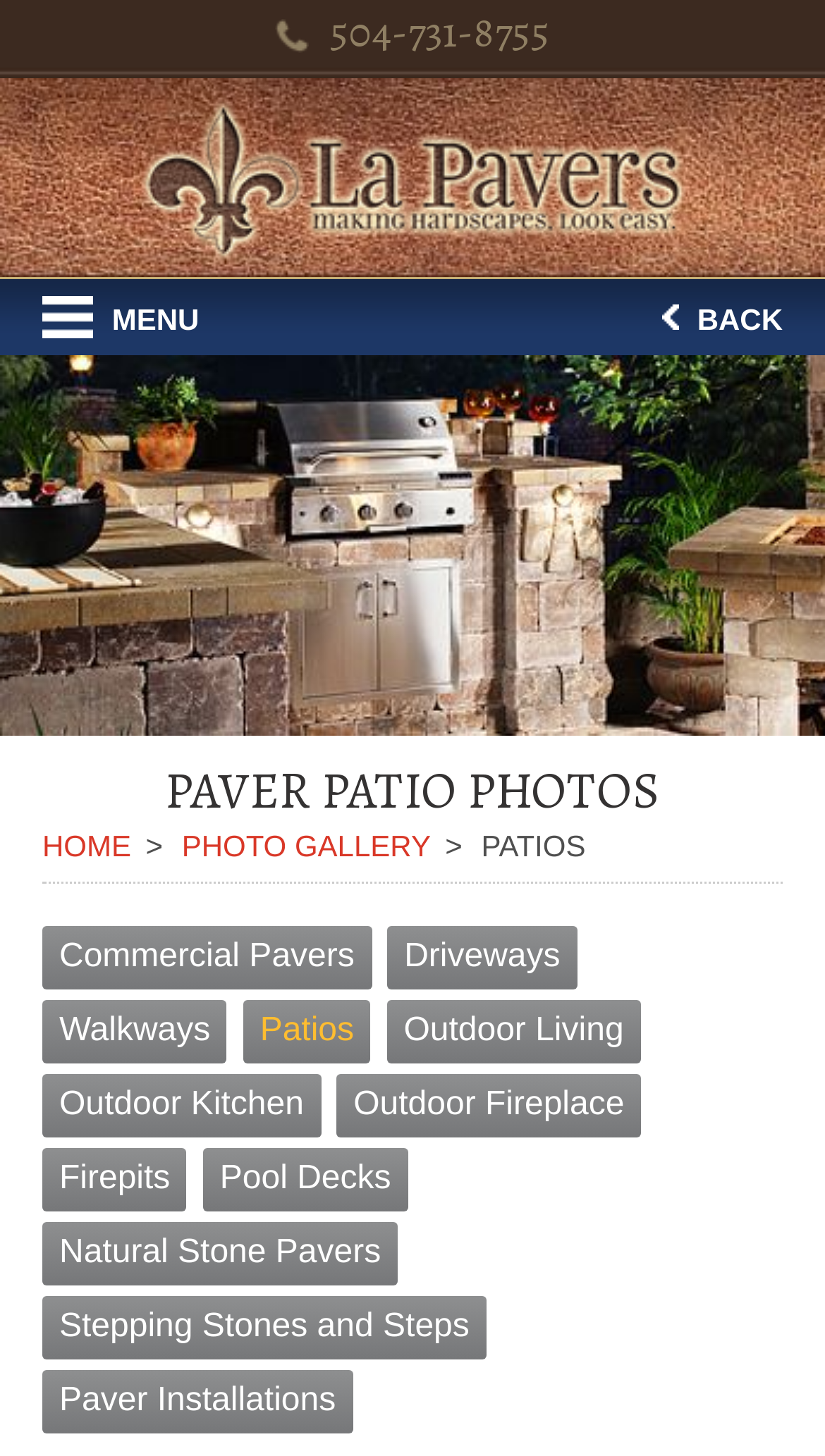What is the purpose of the 'Show Menu' button?
Respond with a short answer, either a single word or a phrase, based on the image.

To show the menu